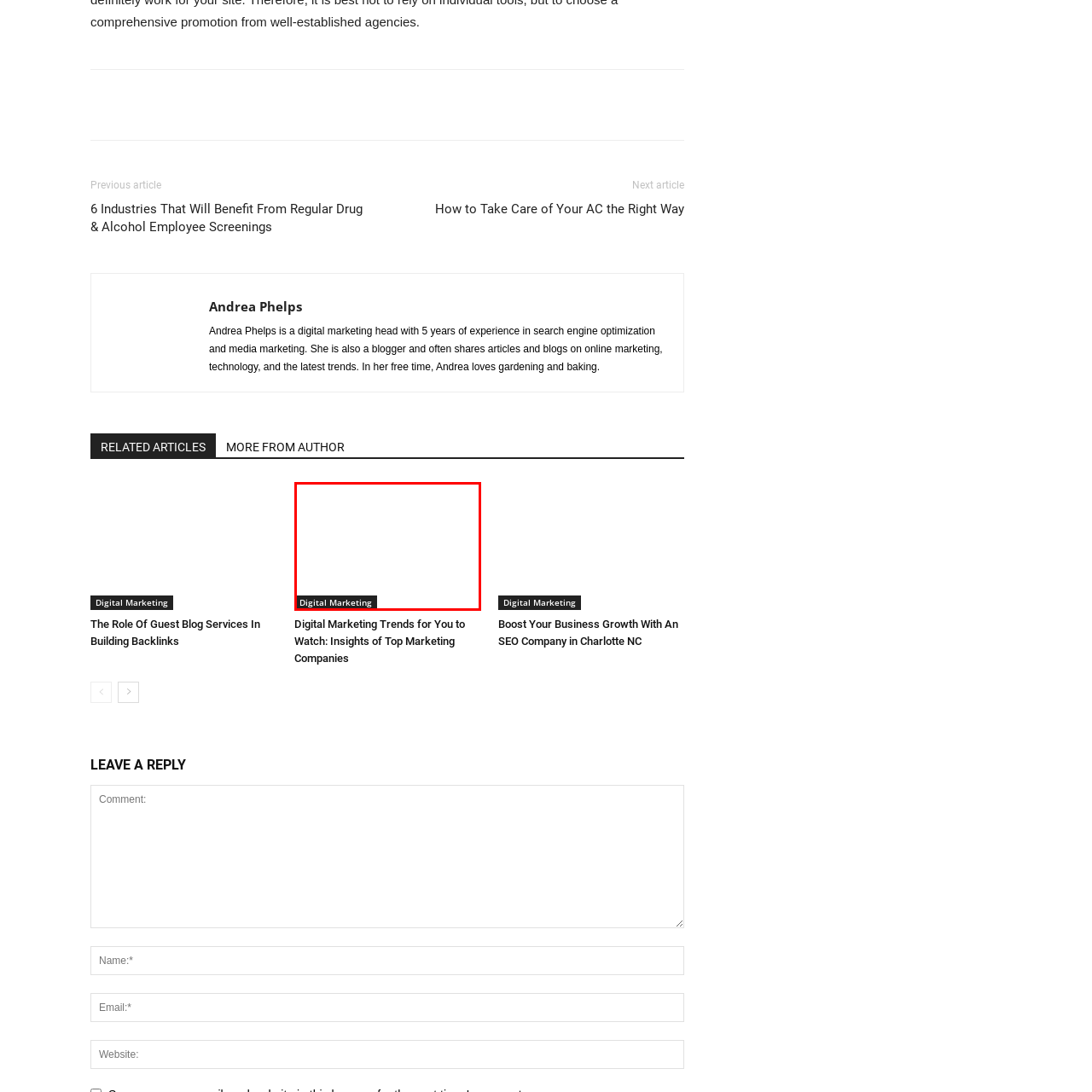Direct your attention to the image within the red boundary, What type of professionals may find the image appealing?
 Respond with a single word or phrase.

Marketing professionals